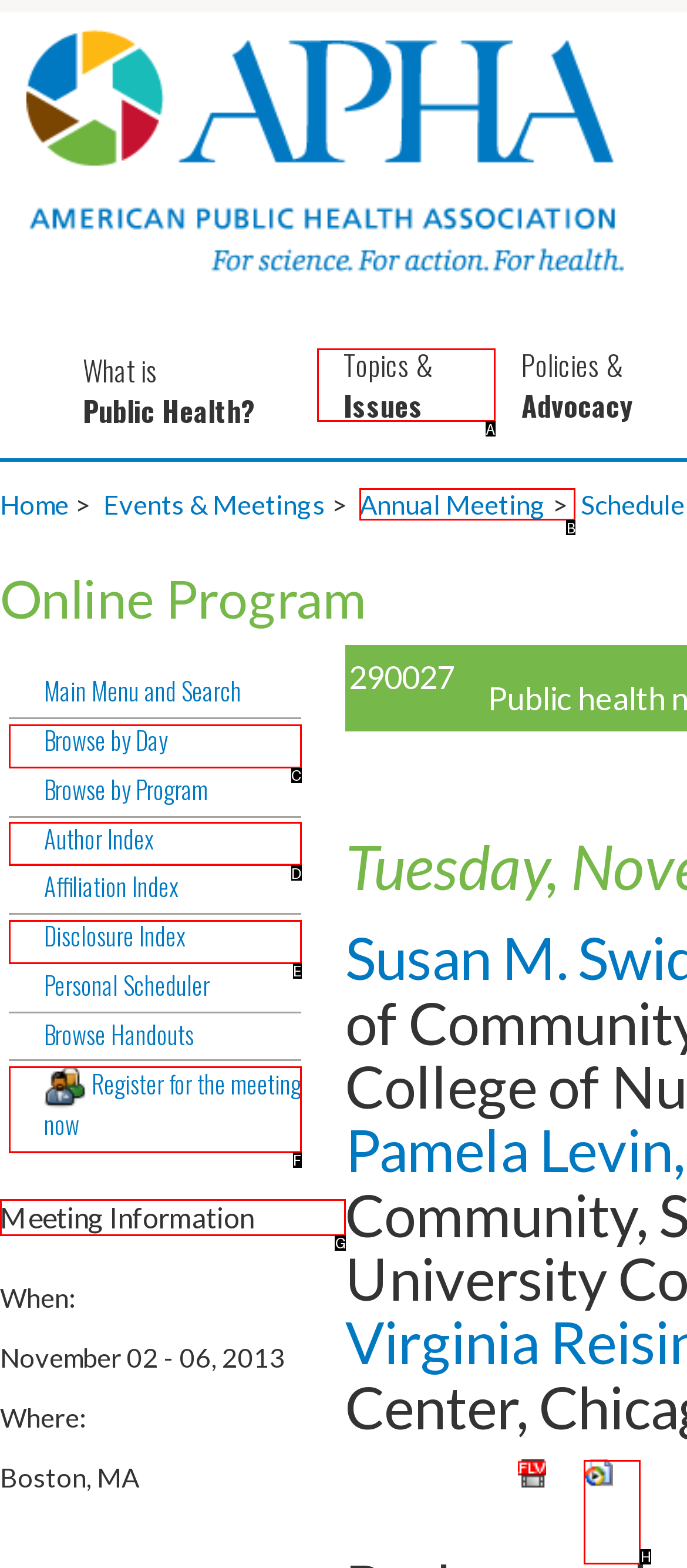Choose the HTML element you need to click to achieve the following task: view meeting information
Respond with the letter of the selected option from the given choices directly.

G